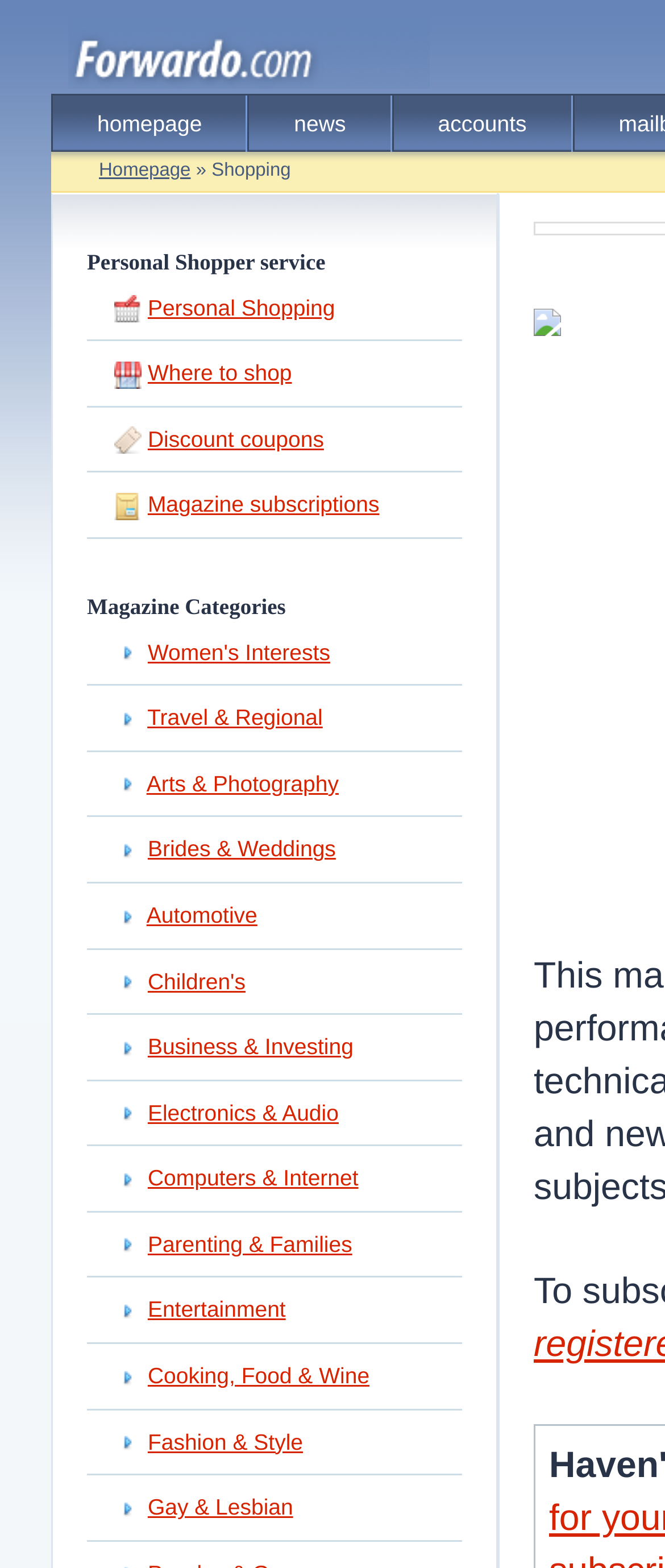Mark the bounding box of the element that matches the following description: "Business & Investing".

[0.222, 0.659, 0.532, 0.676]